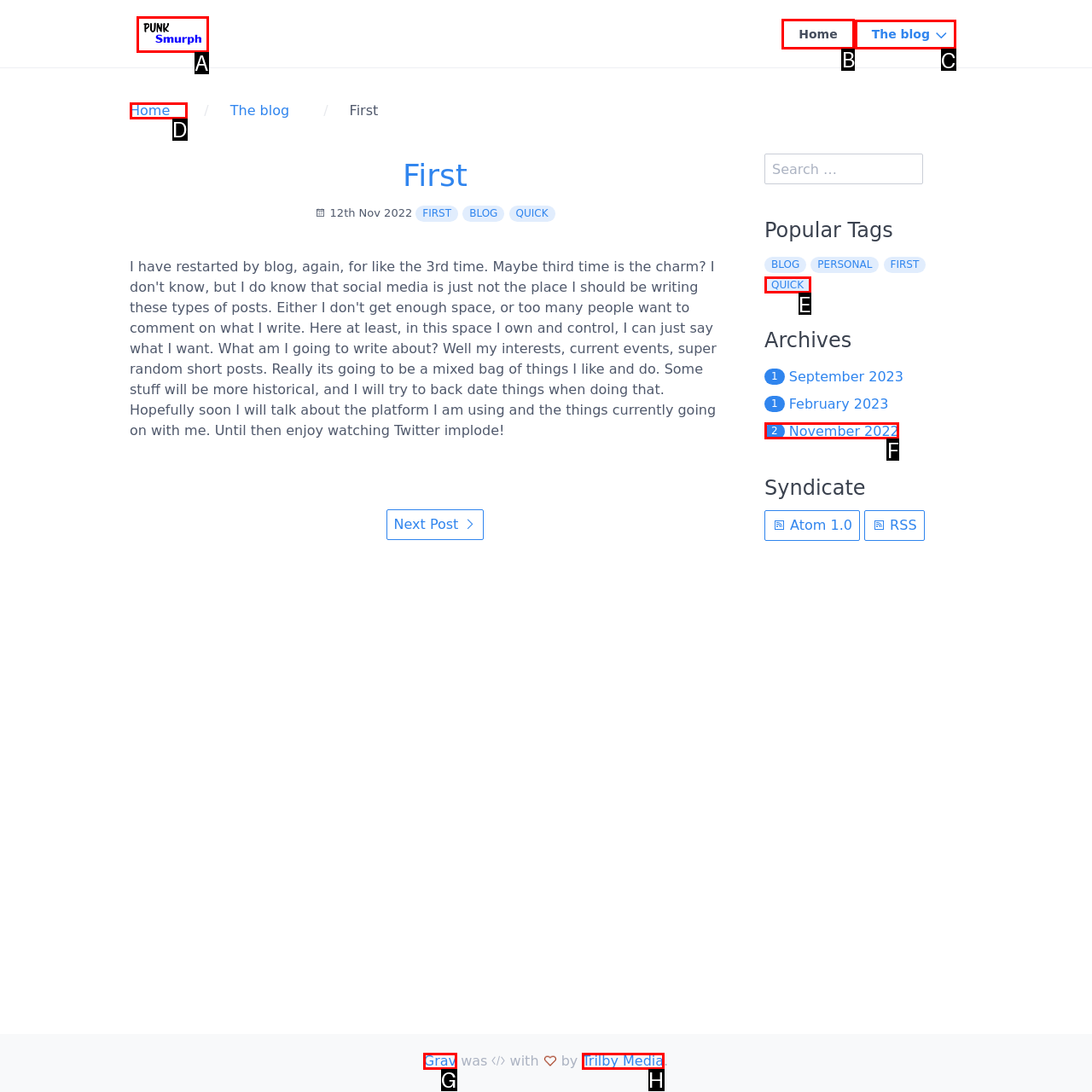Tell me which one HTML element I should click to complete the following task: view the blog Answer with the option's letter from the given choices directly.

C